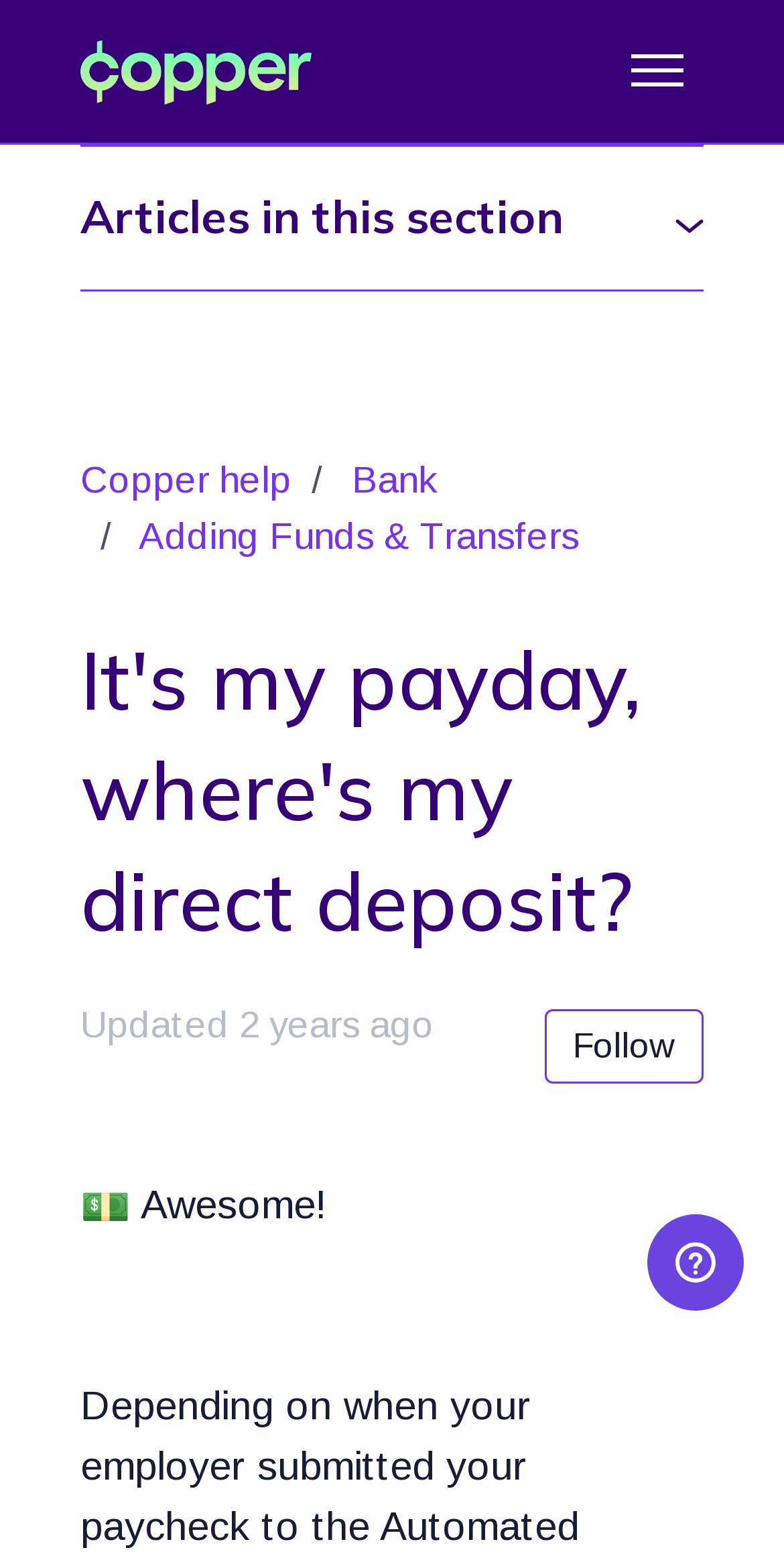What is the status of the 'Follow Article' button?
Refer to the image and answer the question using a single word or phrase.

Not pressed